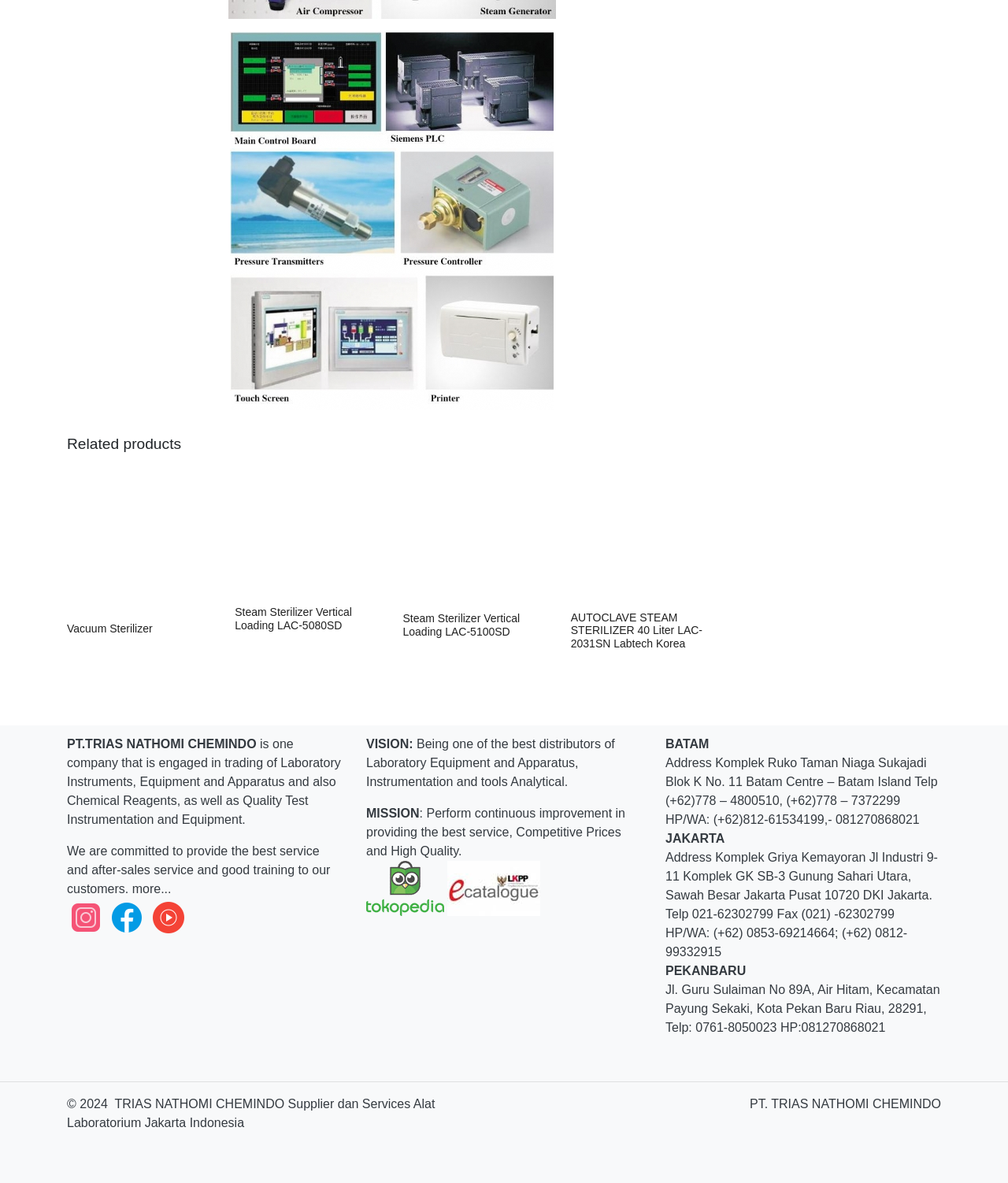Extract the bounding box coordinates for the UI element described as: "more...".

[0.128, 0.746, 0.17, 0.757]